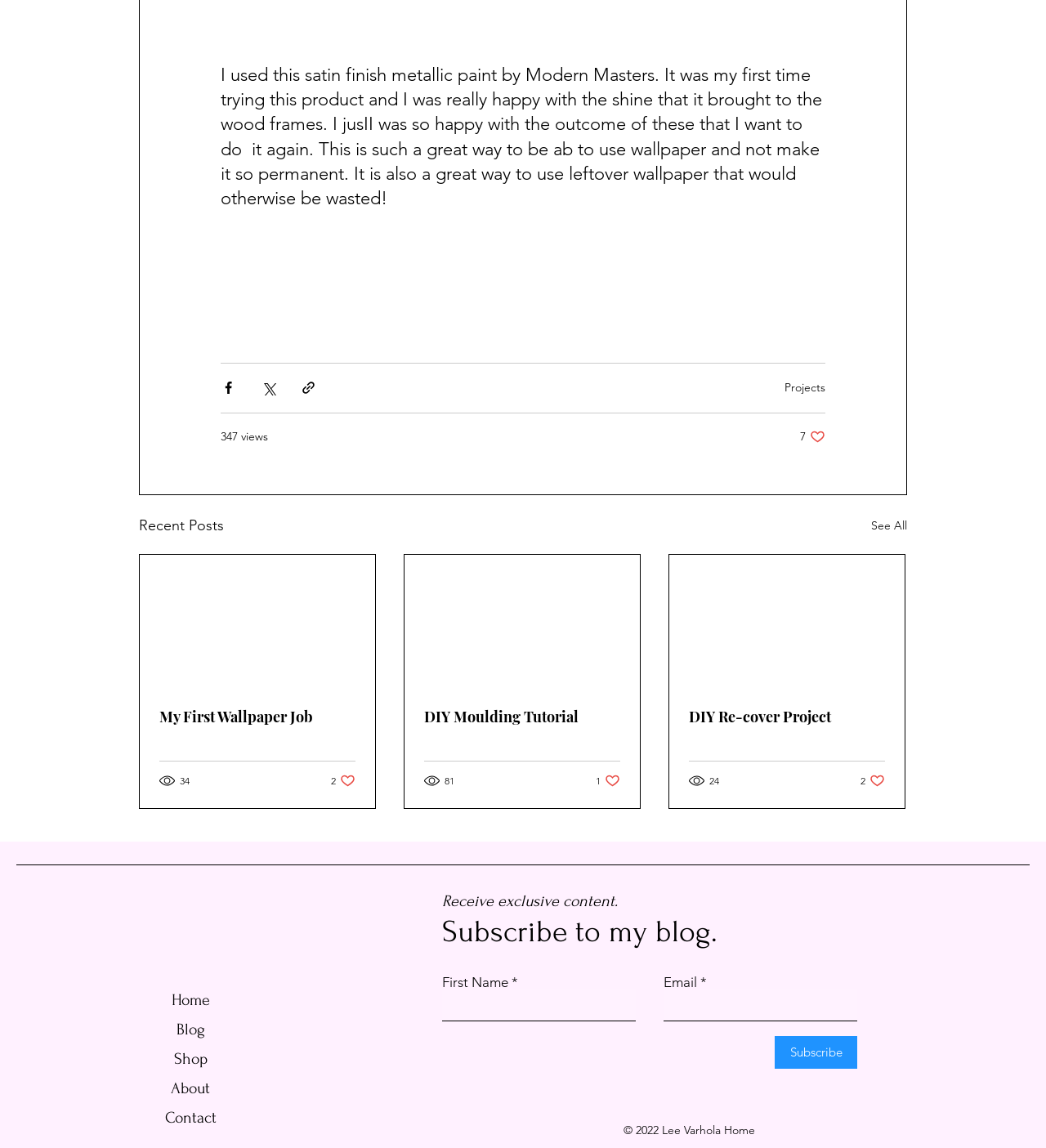Please provide a detailed answer to the question below by examining the image:
What is the author's opinion about the satin finish metallic paint?

The author mentions that they were 'really happy with the shine that it brought to the wood frames' and 'want to do it again', indicating a positive opinion about the product.